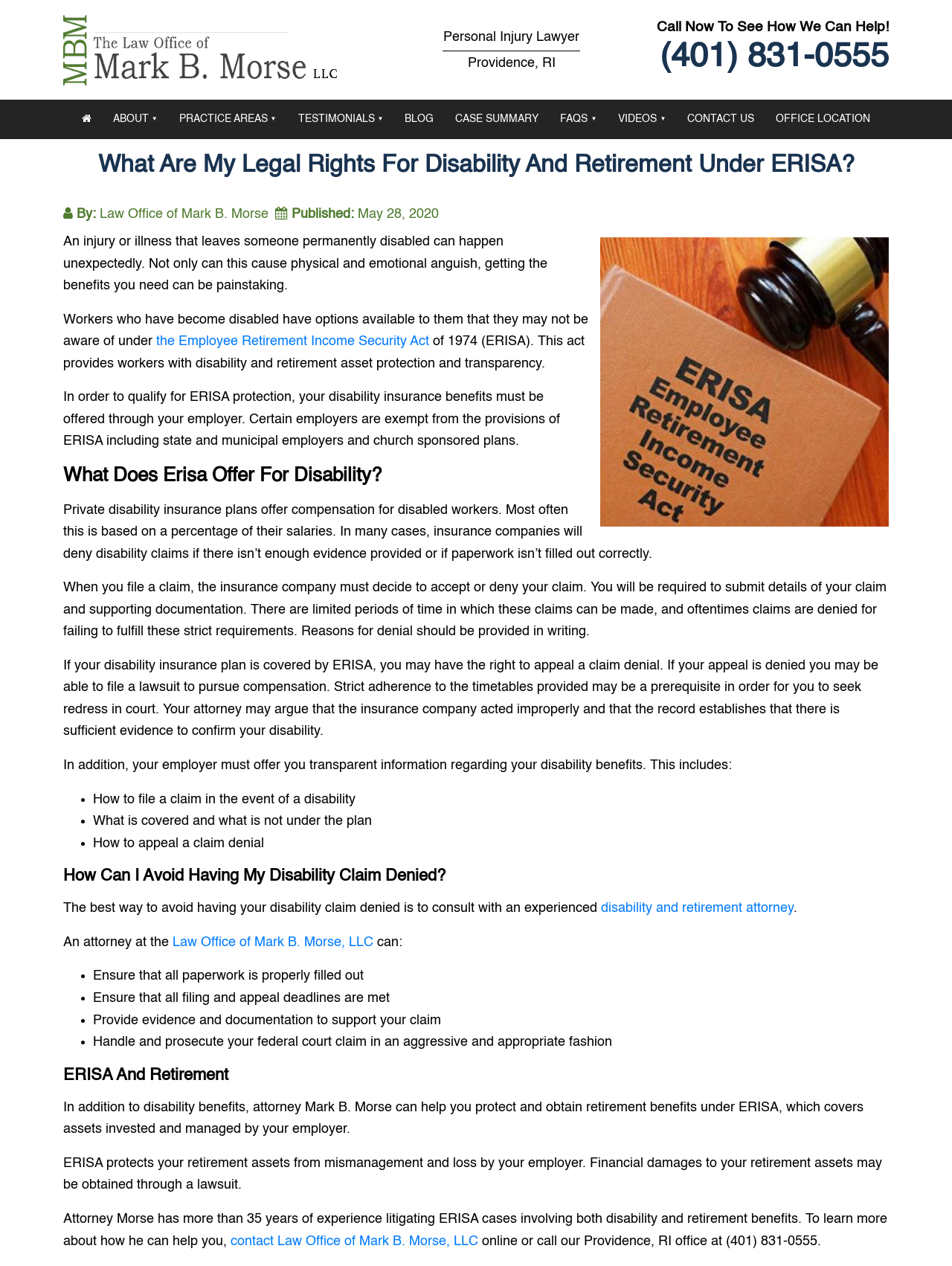Offer a meticulous caption that includes all visible features of the webpage.

This webpage is about the Law Office of Mark B. Morse LLC, which specializes in ERISA (Employee Retirement Income Security Act) cases. At the top of the page, there is a logo of the law office, accompanied by a link to the office's name. Below the logo, there is a horizontal separator line. 

To the right of the logo, there is a section with the title "Personal Injury Lawyer" and the location "Providence, RI". Below this section, there is a call-to-action button "Call Now To See How We Can Help!" with a phone number "(401) 831-0555". 

On the top navigation bar, there are several links to different sections of the website, including "ABOUT", "PRACTICE AREAS", "TESTIMONIALS", "BLOG", "CASE SUMMARY", "FAQS", "VIDEOS", "CONTACT US", and "OFFICE LOCATION". 

The main content of the webpage is divided into several sections. The first section is titled "What Are My Legal Rights For Disability And Retirement Under ERISA?" and has a subheading "An injury or illness that leaves someone permanently disabled can happen unexpectedly...". This section explains the benefits of ERISA for workers who have become disabled. 

Below this section, there is an image related to ERISA. The next section is titled "What Does Erisa Offer For Disability?" and explains the benefits of private disability insurance plans. 

The following section is titled "How Can I Avoid Having My Disability Claim Denied?" and advises consulting with an experienced disability and retirement attorney to ensure that all paperwork is properly filled out, filing and appeal deadlines are met, and evidence and documentation are provided to support the claim. 

The final section is titled "ERISA And Retirement" and explains how attorney Mark B. Morse can help protect and obtain retirement benefits under ERISA. The section also mentions the attorney's experience in litigating ERISA cases involving both disability and retirement benefits. There is a call-to-action at the end of this section to contact the Law Office of Mark B. Morse, LLC.